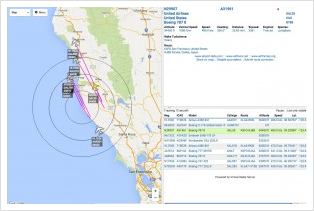Provide a thorough description of the image presented.

The image depicts a detailed radar interface for tracking aircraft, showcasing an area off the coast of California. On the left side, the map displays a geographic view with markers indicating specific aircraft positions, denoted with labels. These markers are surrounded by circular radar coverage ranges, likely illustrating the reach of the ADS-B signals. On the right side of the interface, flight information is presented, including details such as altitude, speed, and flight numbers for the monitored aircraft. The layout suggests a focus on analyzing real-time data related to airplane movements, which could be part of a study on contrail tracking or general air traffic monitoring.